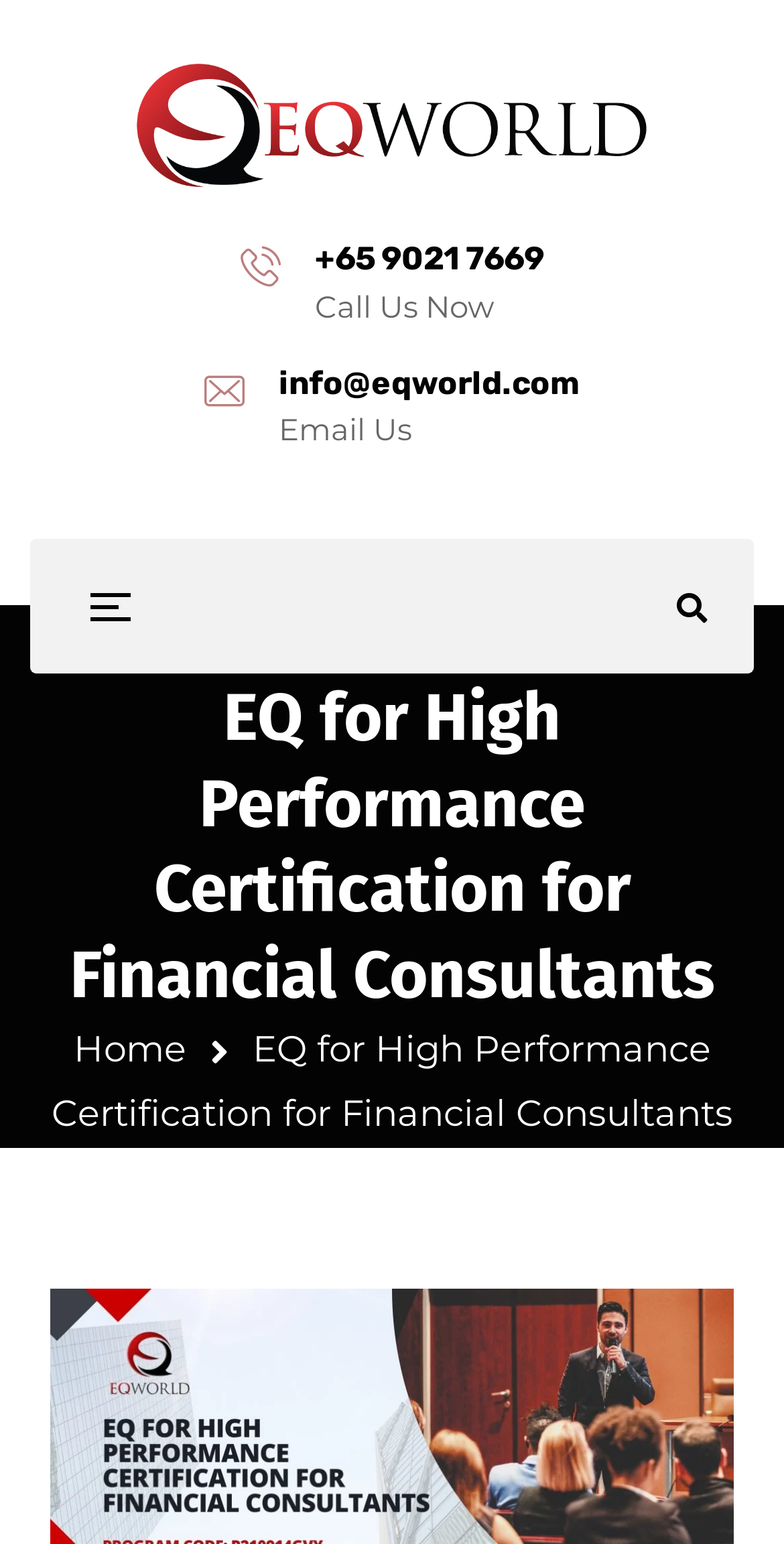Determine the bounding box coordinates for the UI element with the following description: "title="EQ World"". The coordinates should be four float numbers between 0 and 1, represented as [left, top, right, bottom].

[0.172, 0.039, 0.828, 0.124]